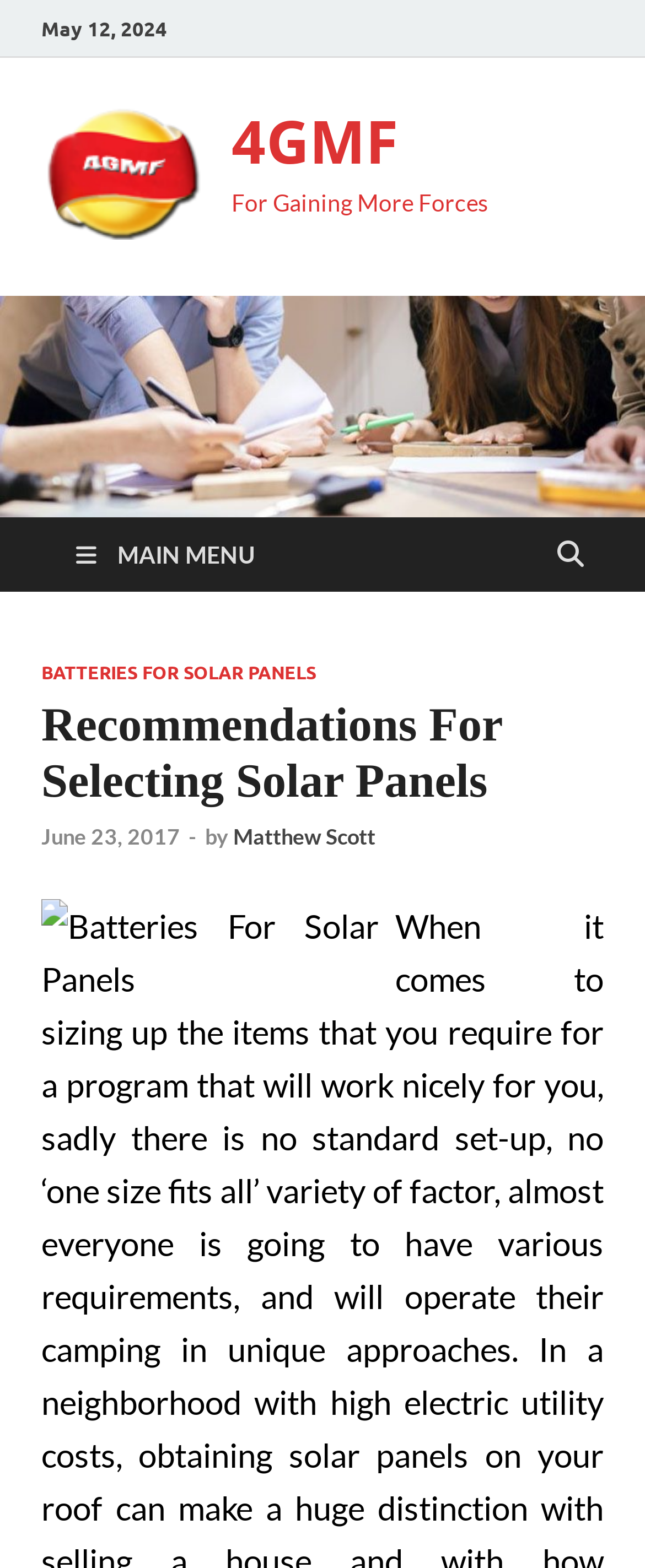Using the webpage screenshot and the element description Batteries For Solar Panels, determine the bounding box coordinates. Specify the coordinates in the format (top-left x, top-left y, bottom-right x, bottom-right y) with values ranging from 0 to 1.

[0.064, 0.422, 0.49, 0.436]